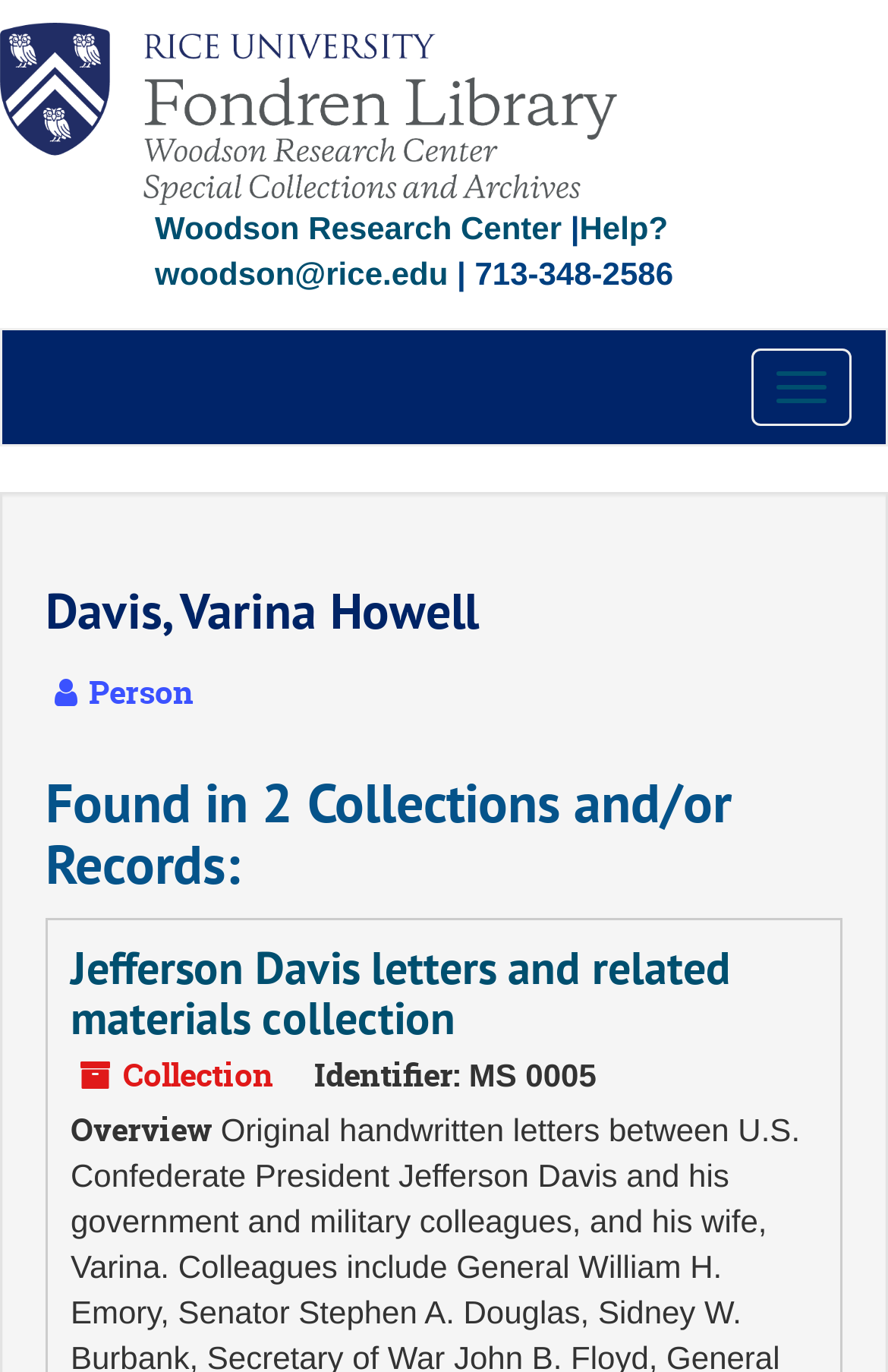Please determine the headline of the webpage and provide its content.

Davis, Varina Howell